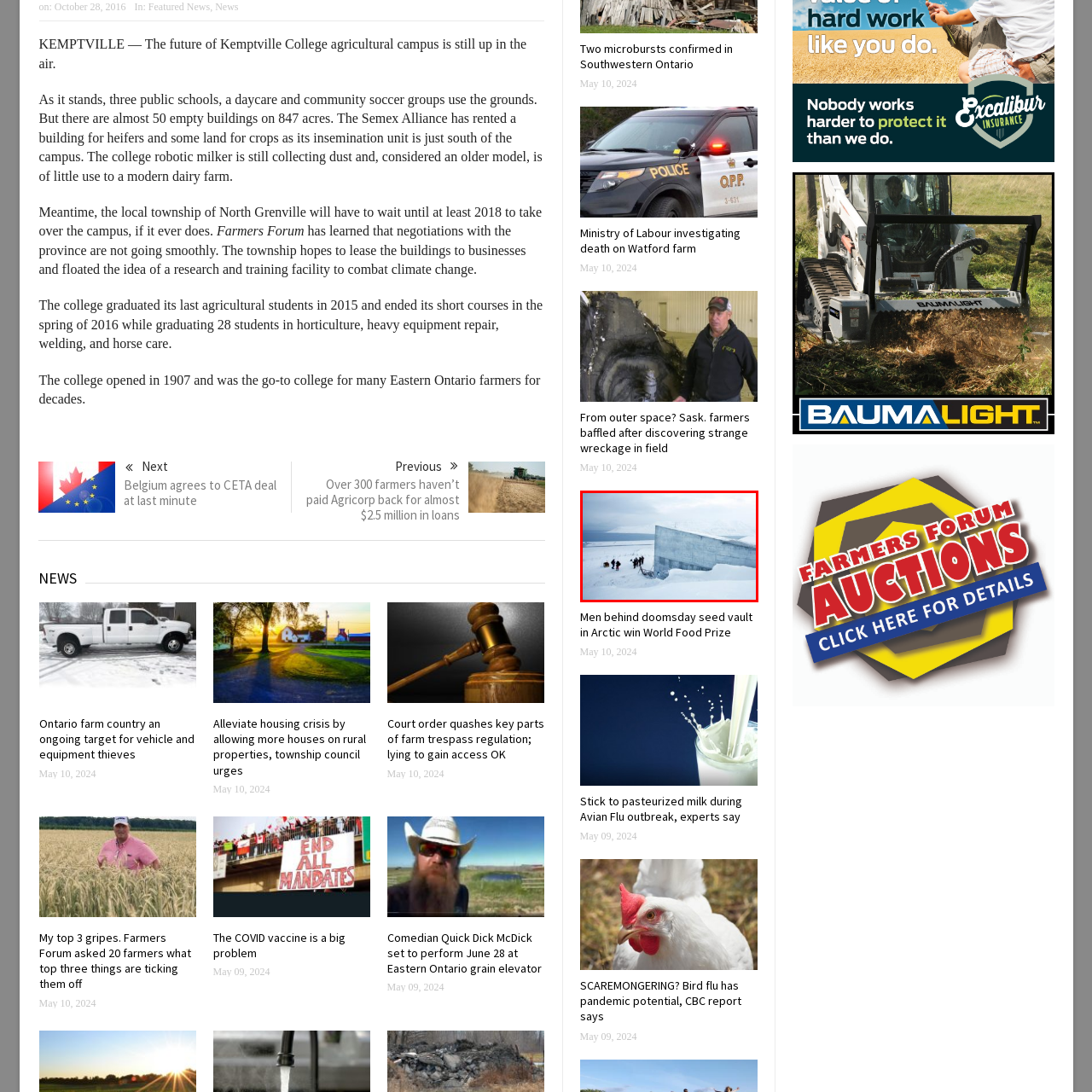Write a comprehensive caption detailing the image within the red boundary.

The image depicts the iconic Svalbard Global Seed Vault, often referred to as the "Doomsday Seed Vault," situated in the Arctic archipelago of Svalbard, Norway. This remarkable structure, designed to safeguard a vast diversity of seeds from around the world, is partially buried under snow, emphasizing its remote, frigid environment. In the foreground, a group of individuals can be seen approaching the vault, which features a stark, modernist concrete facade. The backdrop showcases a serene, wintry landscape, with a glimpse of the icy waters of the surrounding fjord and snow-clad hills, accentuating the vault's isolation. This facility plays a crucial role in global food security by storing invaluable genetic material that can be accessed in case of crop failures or disasters. The image captures not only the architectural significance of the Seed Vault but also its vital purpose in preserving agricultural biodiversity for future generations.